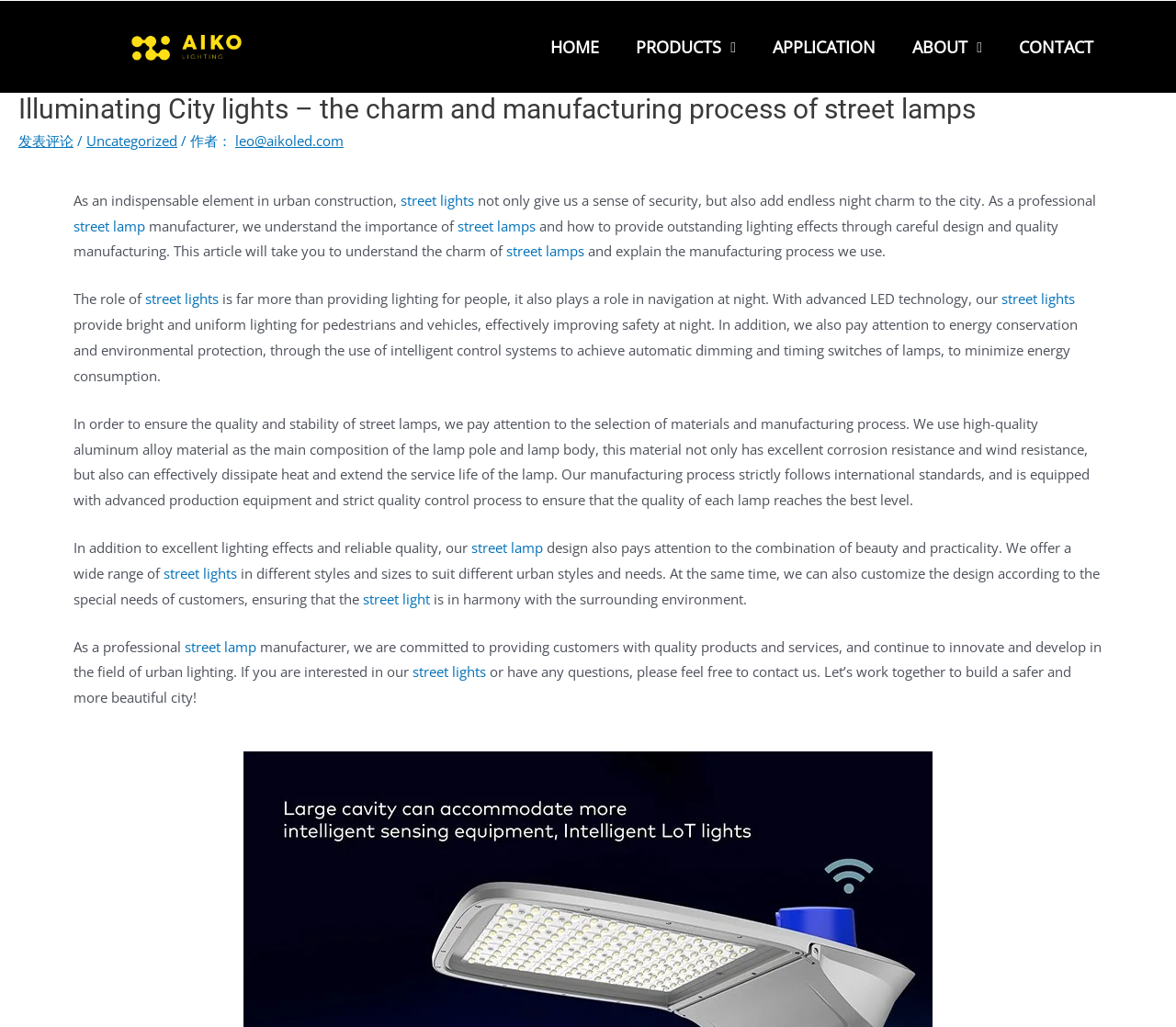What is the design focus of the street lamps?
Please give a detailed and elaborate answer to the question.

According to the webpage, the manufacturer's design focus is on combining beauty and practicality, offering a wide range of street lamps in different styles and sizes to suit different urban styles and needs, and also providing customization options to ensure harmony with the surrounding environment.